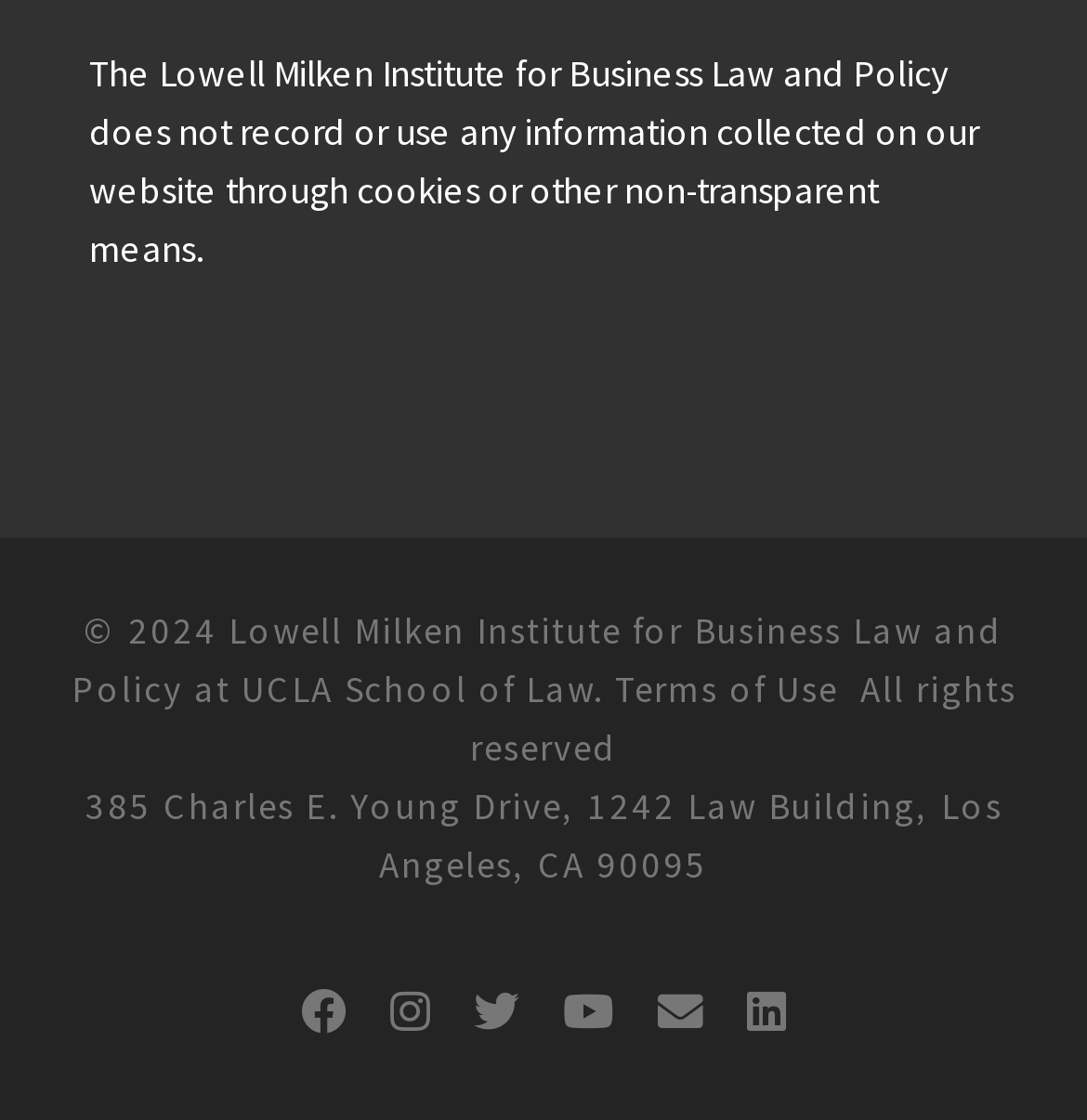Please identify the bounding box coordinates of the region to click in order to complete the task: "Follow on Twitter". The coordinates must be four float numbers between 0 and 1, specified as [left, top, right, bottom].

[0.436, 0.873, 0.477, 0.935]